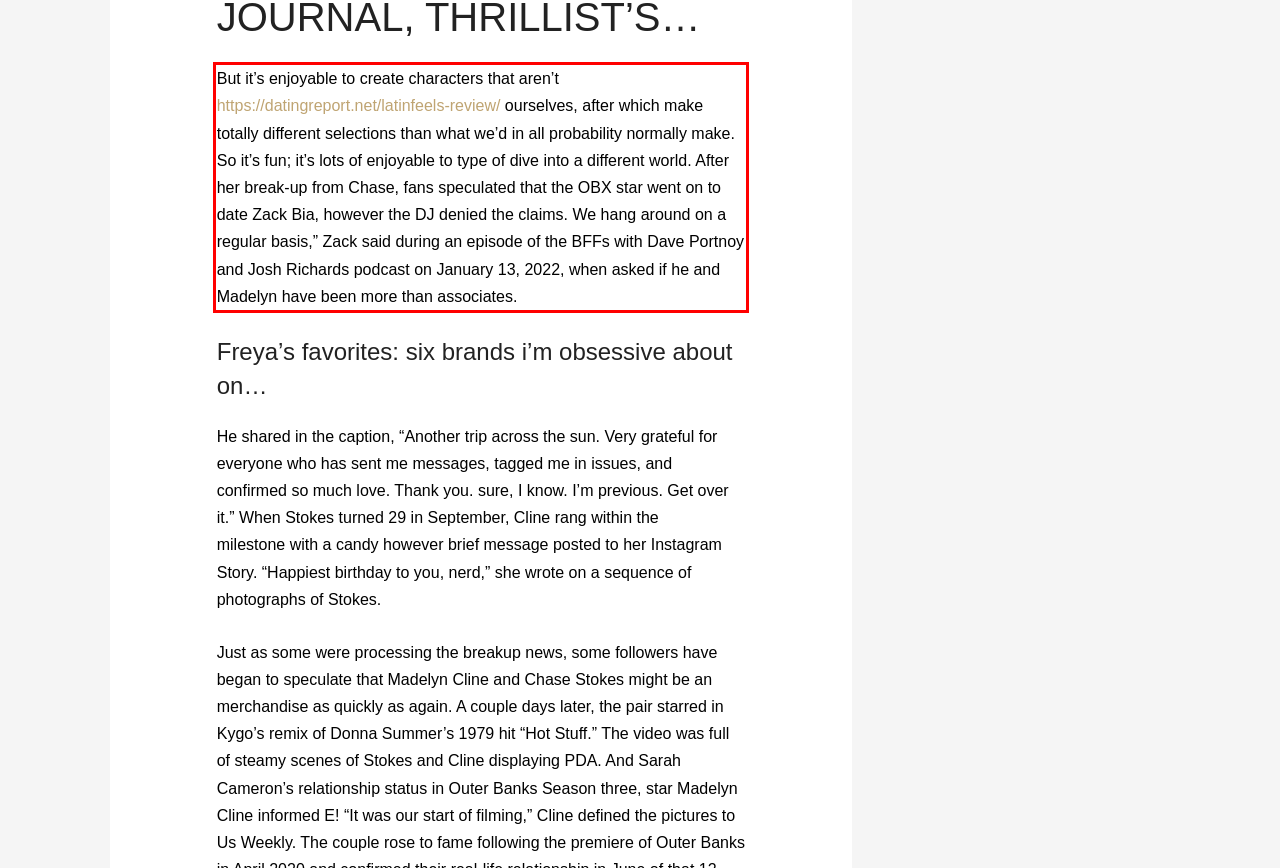Please recognize and transcribe the text located inside the red bounding box in the webpage image.

But it’s enjoyable to create characters that aren’t https://datingreport.net/latinfeels-review/ ourselves, after which make totally different selections than what we’d in all probability normally make. So it’s fun; it’s lots of enjoyable to type of dive into a different world. After her break-up from Chase, fans speculated that the OBX star went on to date Zack Bia, however the DJ denied the claims. We hang around on a regular basis,” Zack said during an episode of the BFFs with Dave Portnoy and Josh Richards podcast on January 13, 2022, when asked if he and Madelyn have been more than associates.